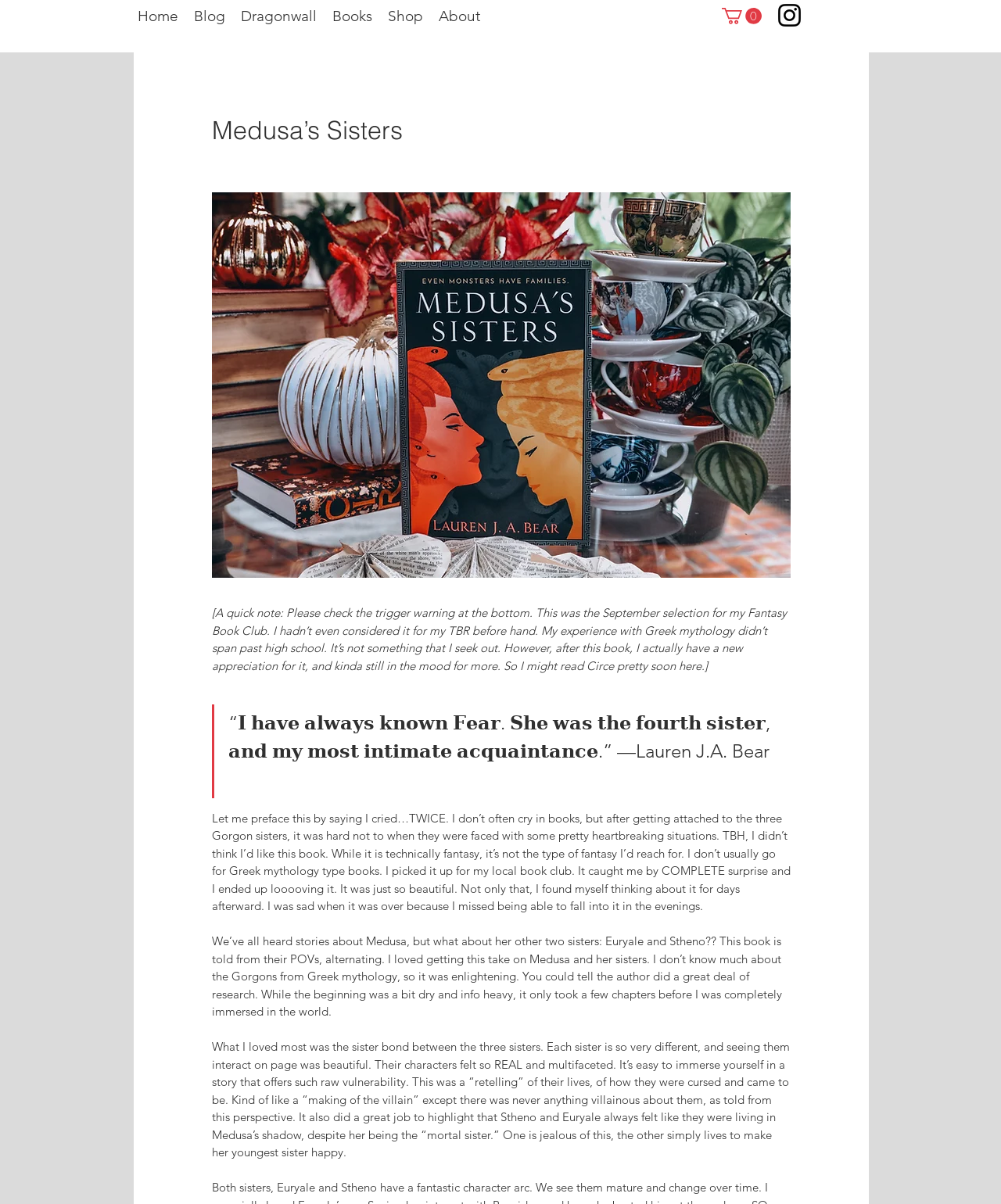Based on the image, give a detailed response to the question: What is the name of the book club?

From the text, we can see that the author mentions 'This was the September selection for my Fantasy Book Club.' Therefore, the name of the book club is Fantasy Book Club.